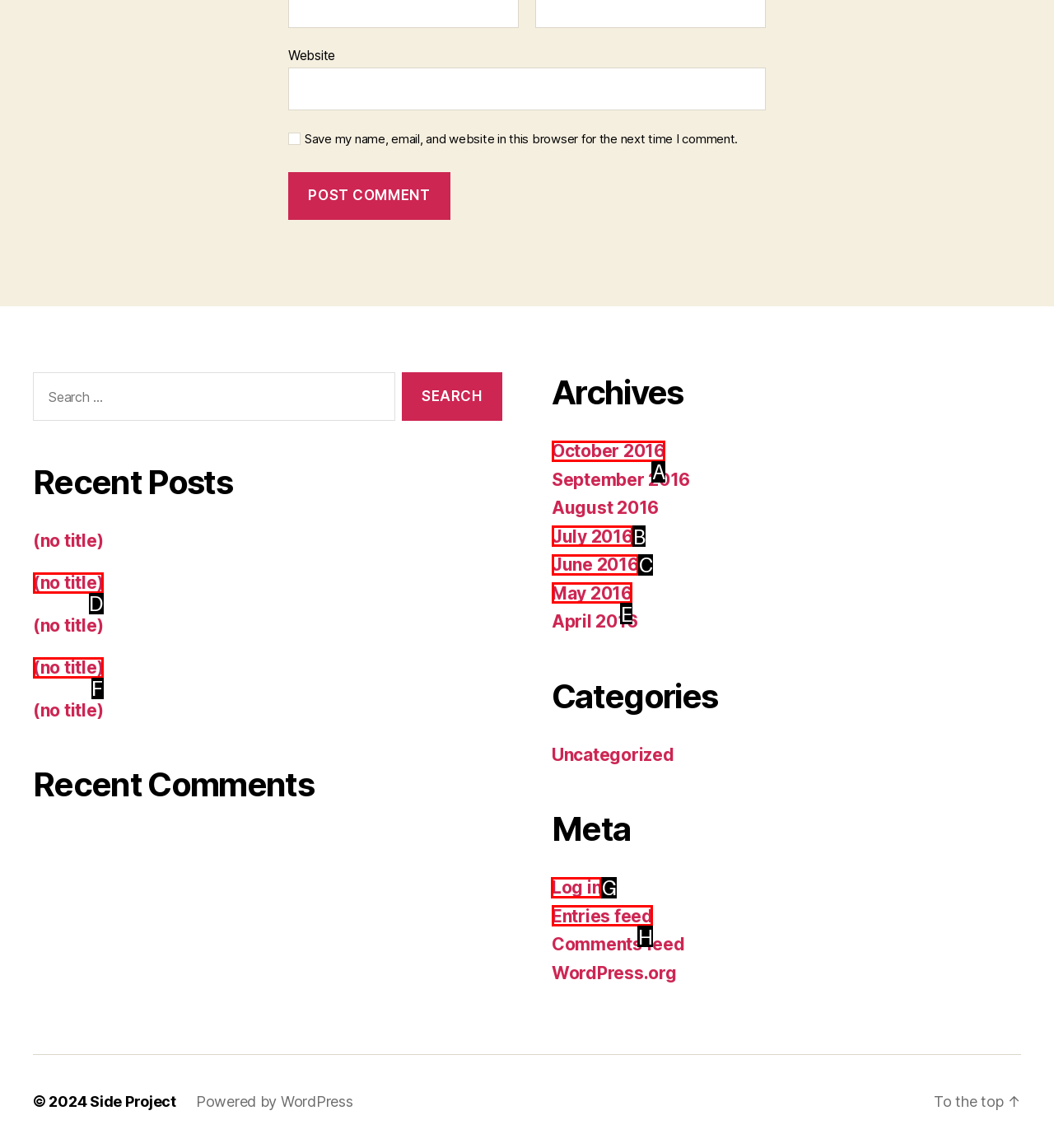Select the letter of the UI element you need to click on to fulfill this task: Log in. Write down the letter only.

G